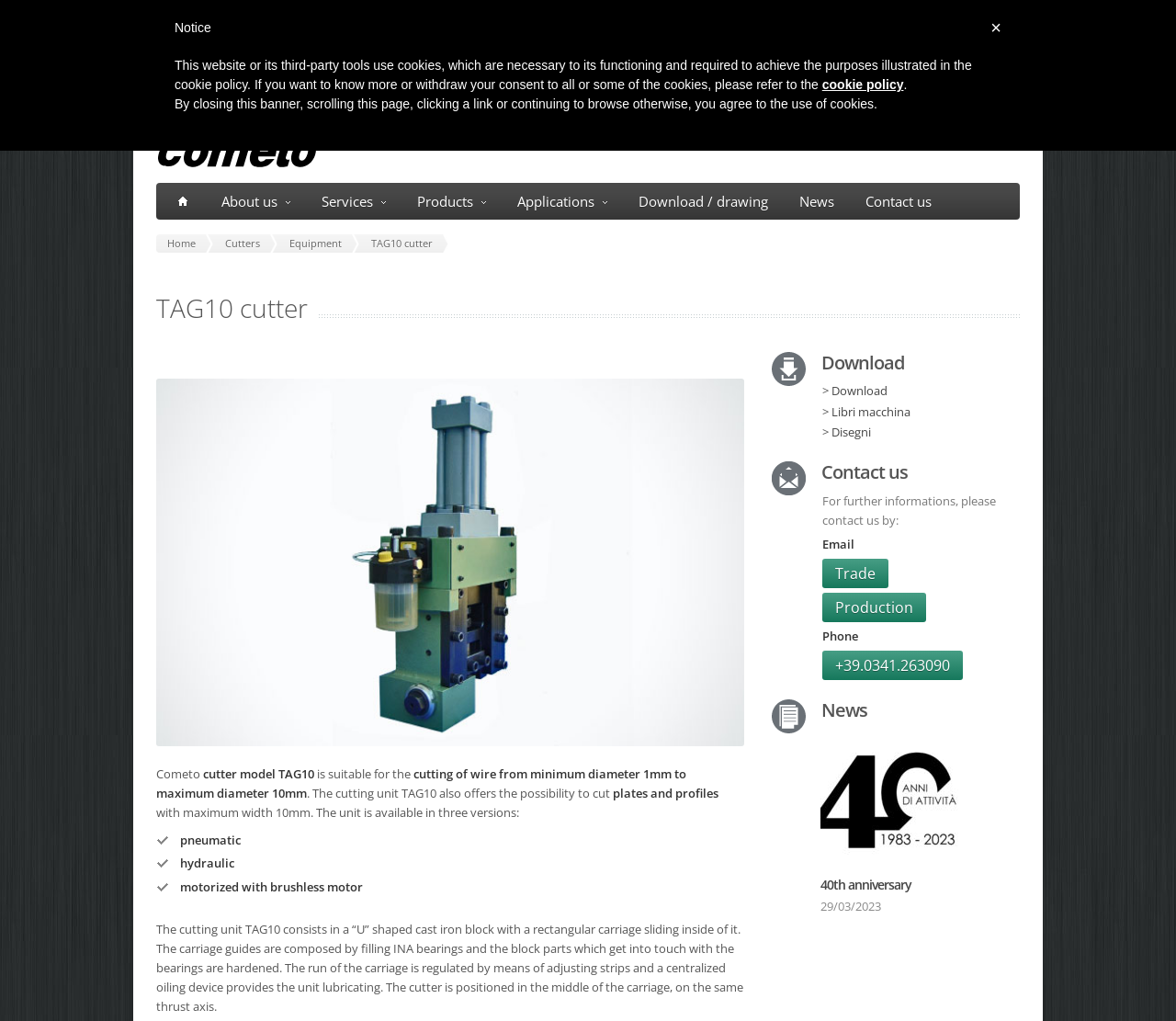Respond with a single word or short phrase to the following question: 
What is the purpose of the centralized oiling device?

To provide lubrication